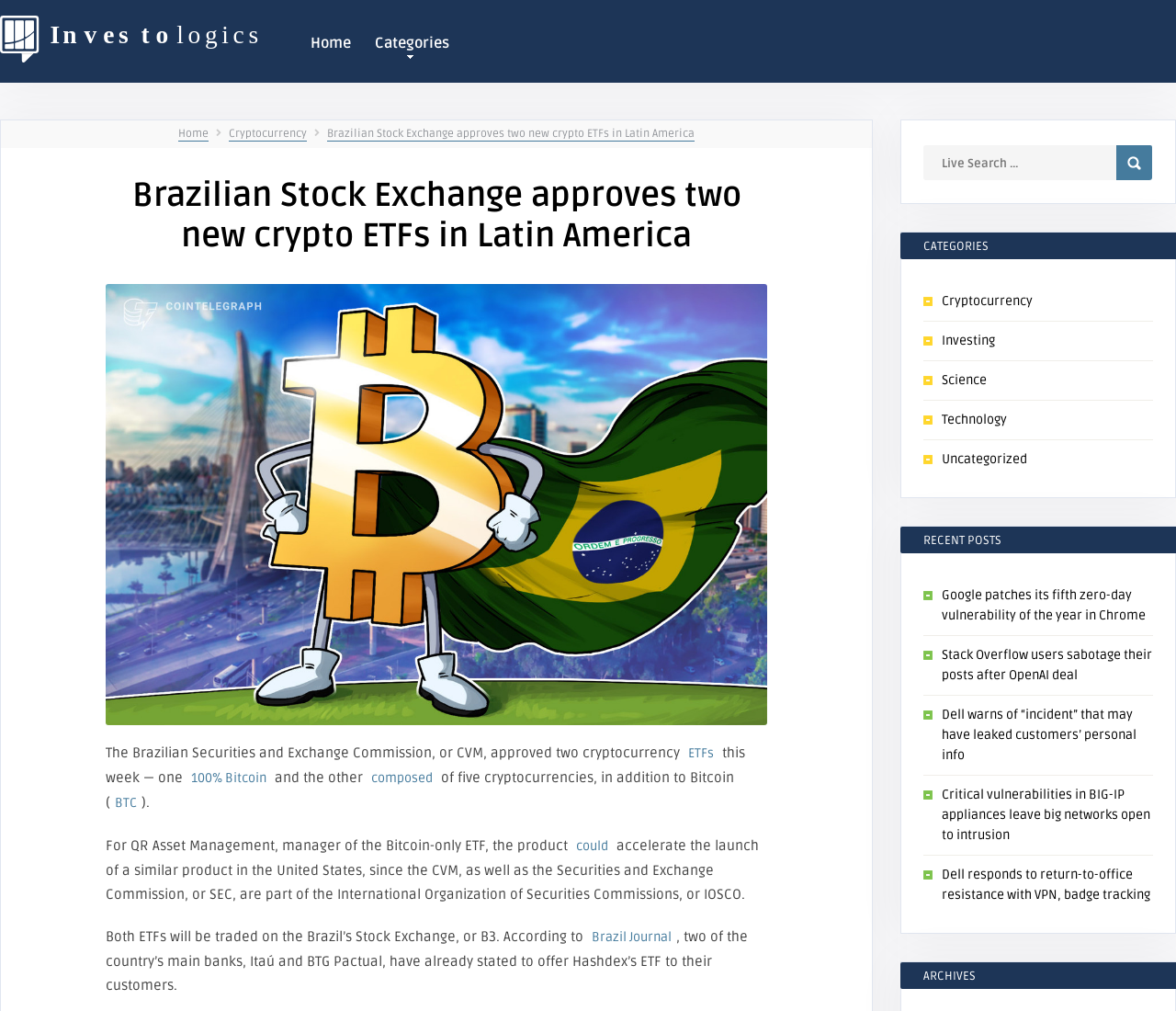Find the bounding box coordinates of the element you need to click on to perform this action: 'Search for something'. The coordinates should be represented by four float values between 0 and 1, in the format [left, top, right, bottom].

[0.949, 0.144, 0.98, 0.178]